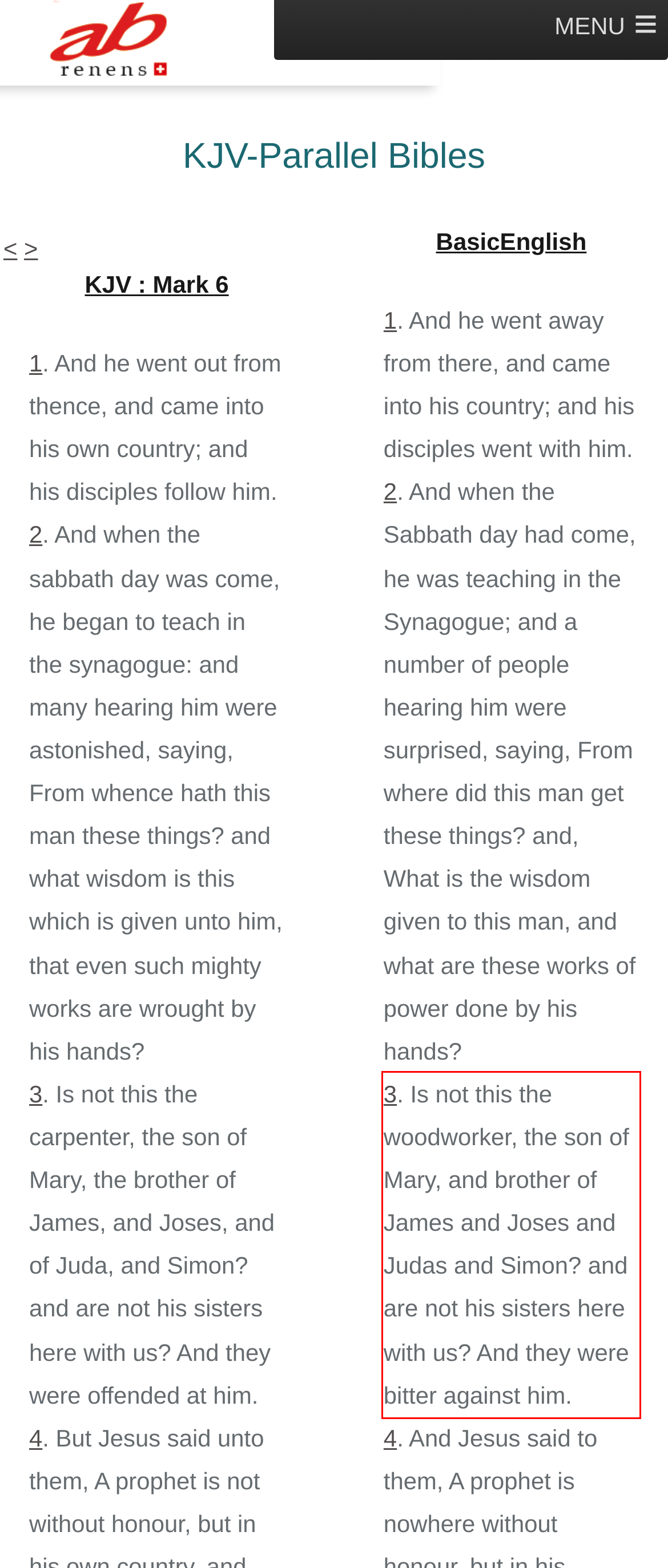Examine the screenshot of the webpage, locate the red bounding box, and perform OCR to extract the text contained within it.

3. Is not this the woodworker, the son of Mary, and brother of James and Joses and Judas and Simon? and are not his sisters here with us? And they were bitter against him.